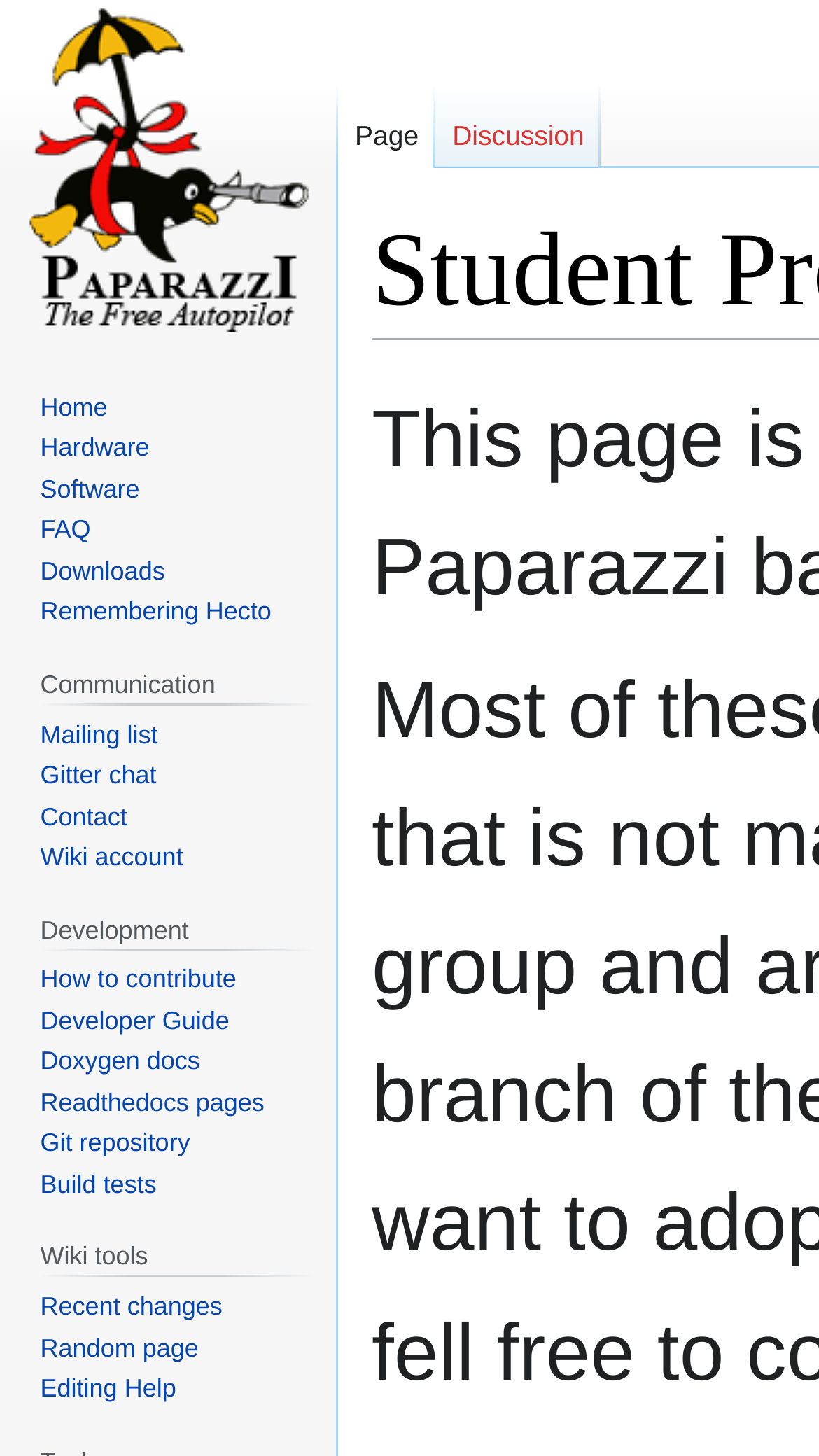Bounding box coordinates are specified in the format (top-left x, top-left y, bottom-right x, bottom-right y). All values are floating point numbers bounded between 0 and 1. Please provide the bounding box coordinate of the region this sentence describes: How to contribute

[0.049, 0.663, 0.289, 0.683]